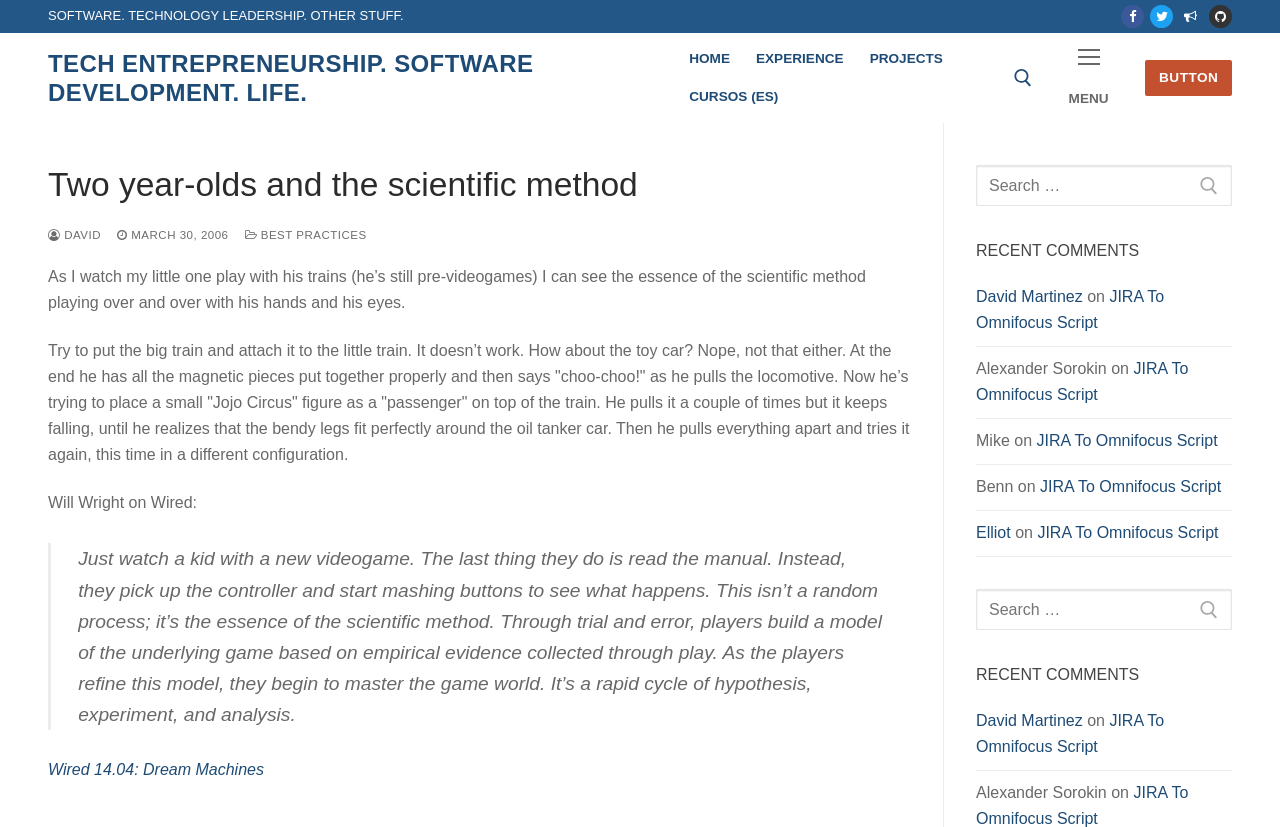Show the bounding box coordinates for the HTML element as described: "David".

[0.038, 0.277, 0.079, 0.291]